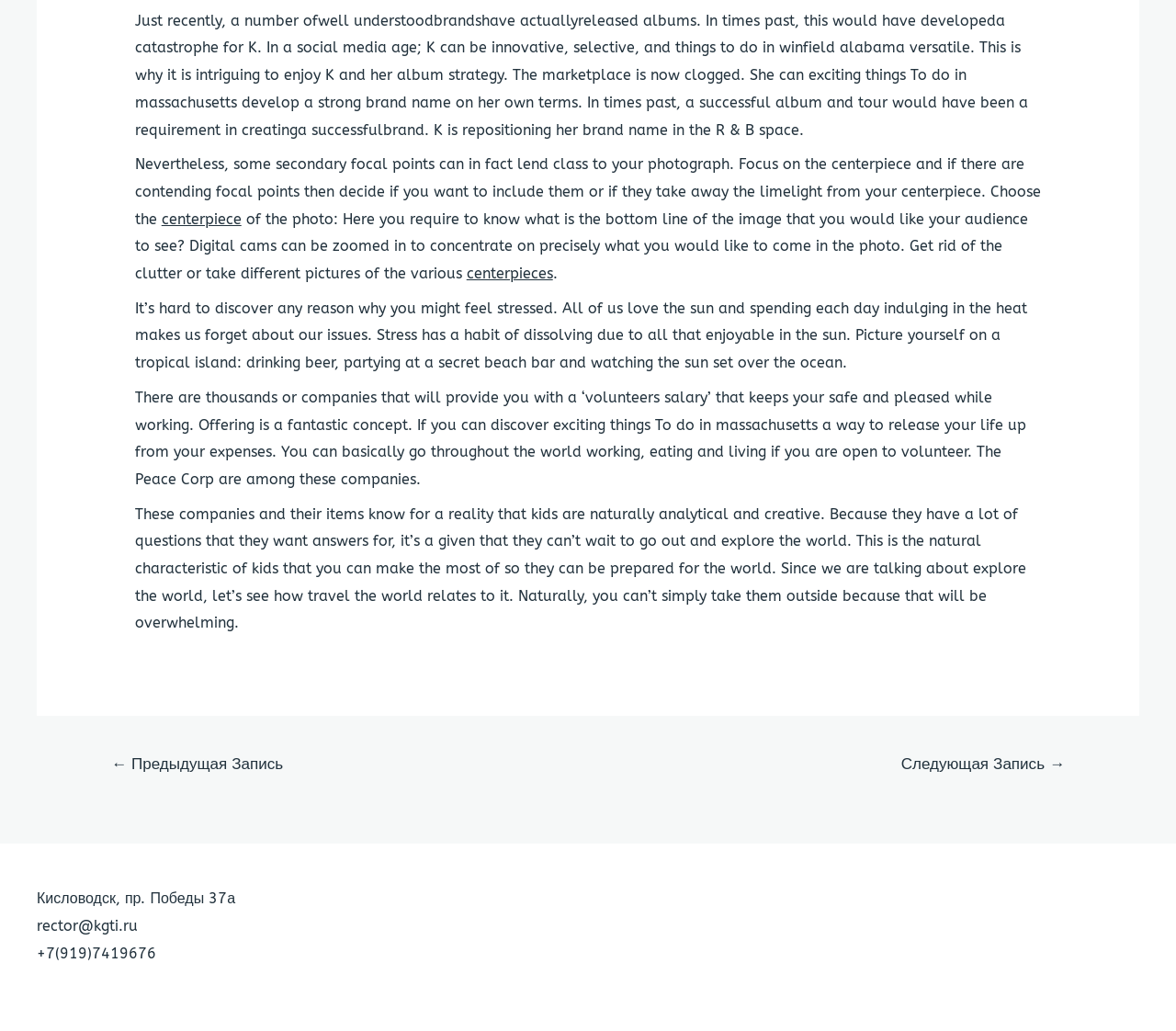What is the main topic of the first paragraph?
Answer the question using a single word or phrase, according to the image.

K's album strategy